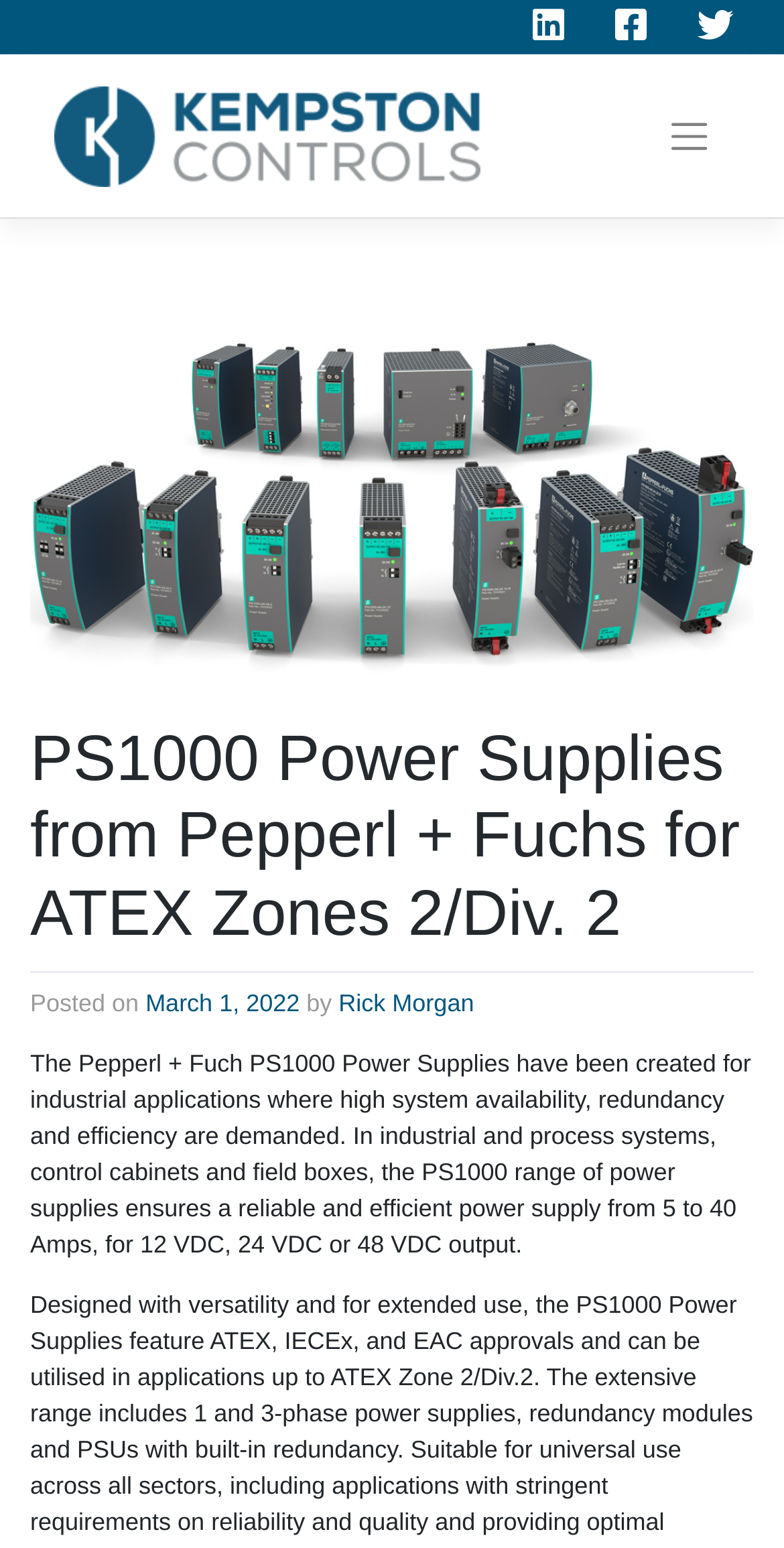What is the date of the article?
Could you answer the question in a detailed manner, providing as much information as possible?

The date of the article is mentioned in the text as 'March 1, 2022' in the sentence 'Posted on March 1, 2022 by Rick Morgan'.